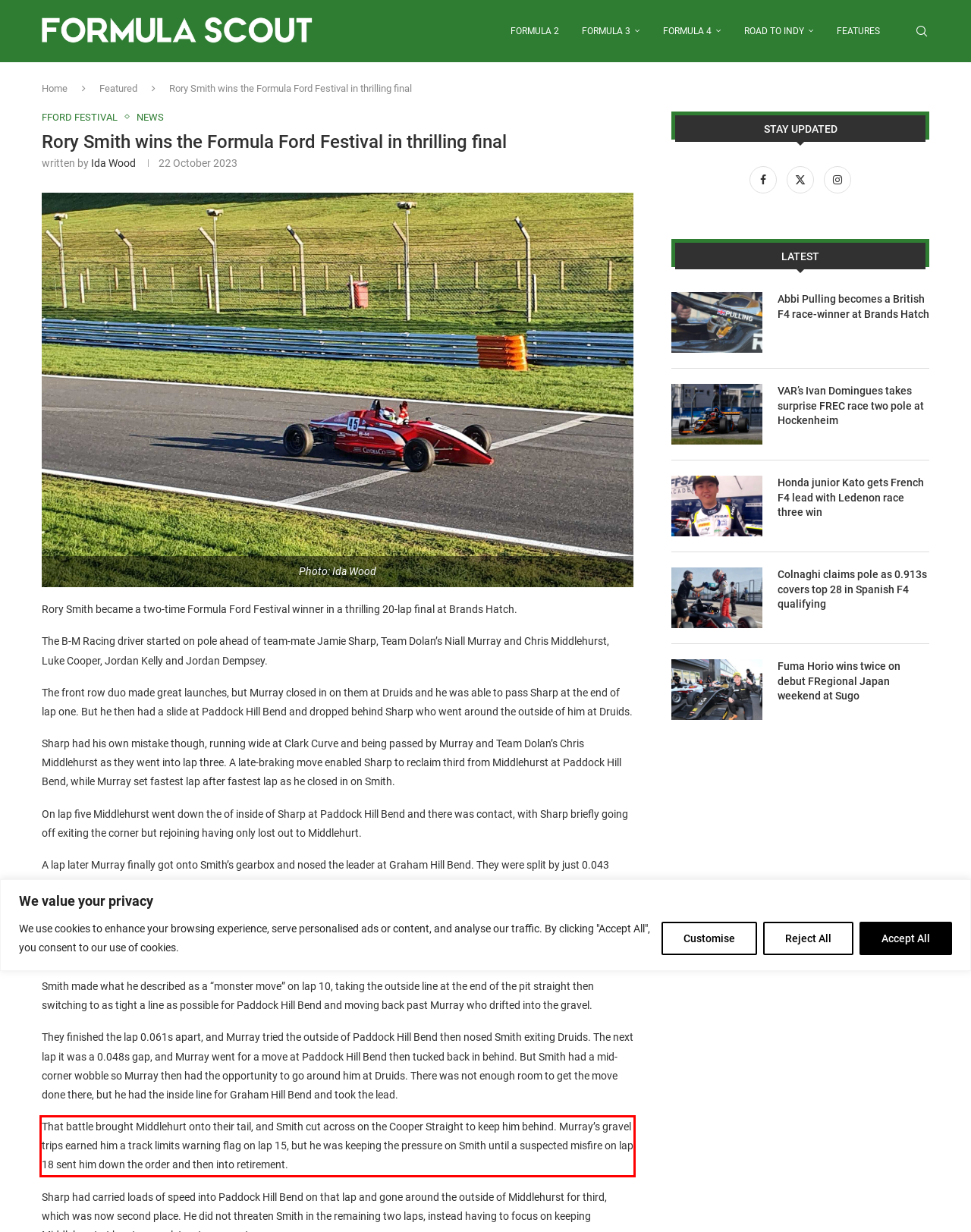Given a webpage screenshot, locate the red bounding box and extract the text content found inside it.

That battle brought Middlehurt onto their tail, and Smith cut across on the Cooper Straight to keep him behind. Murray’s gravel trips earned him a track limits warning flag on lap 15, but he was keeping the pressure on Smith until a suspected misfire on lap 18 sent him down the order and then into retirement.